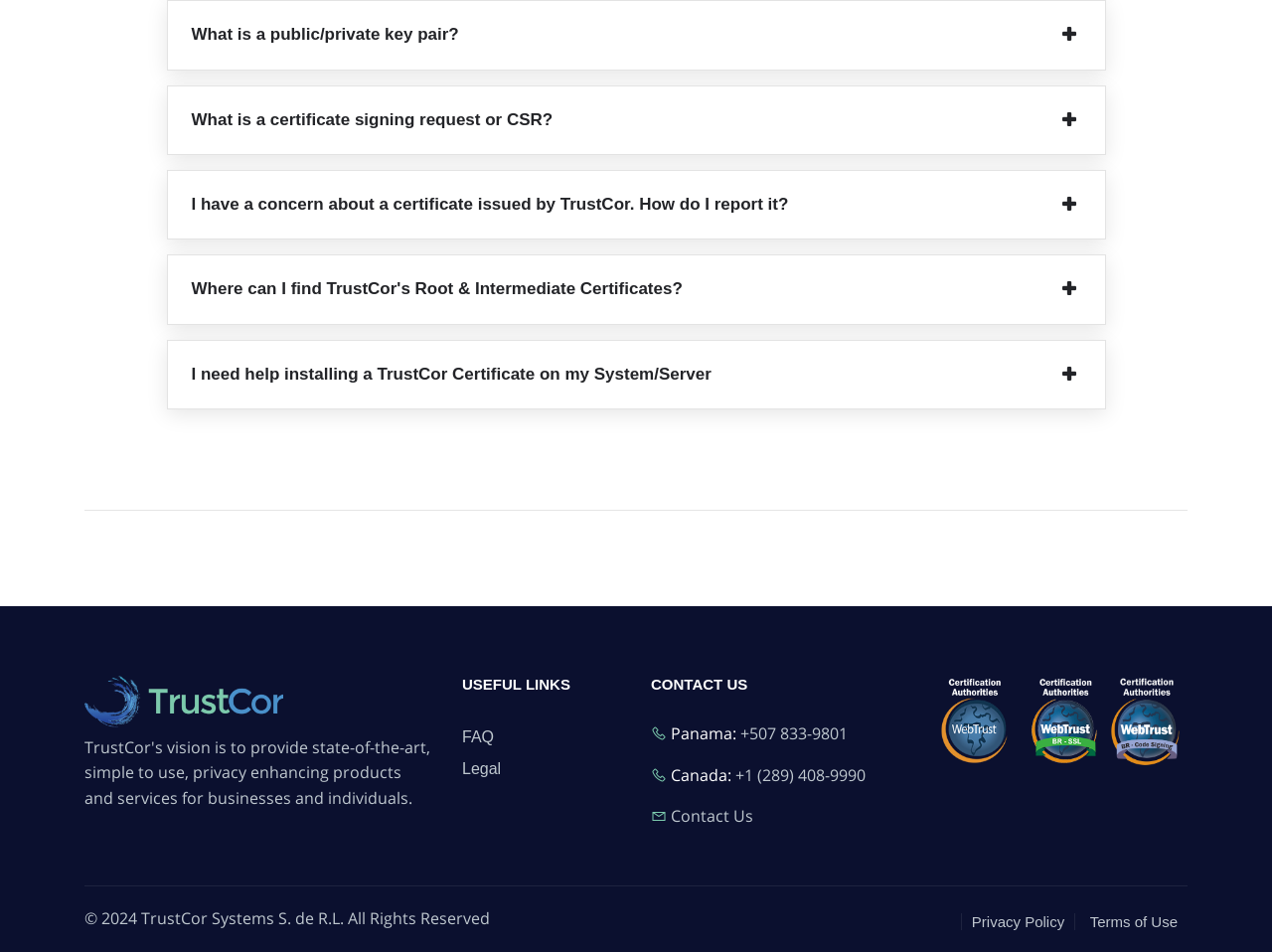Using details from the image, please answer the following question comprehensively:
How many seals are there from WebTrust?

To find the number of seals from WebTrust, I looked at the elements at the bottom of the page and counted the number of link elements with images that have the text 'WebTrust' in their descriptions, which are 'WebTrust Certificate Authority Seal', 'WebTrust CA SSL Baseline Seal', and 'WebTrust CA Code Signing Seal'.